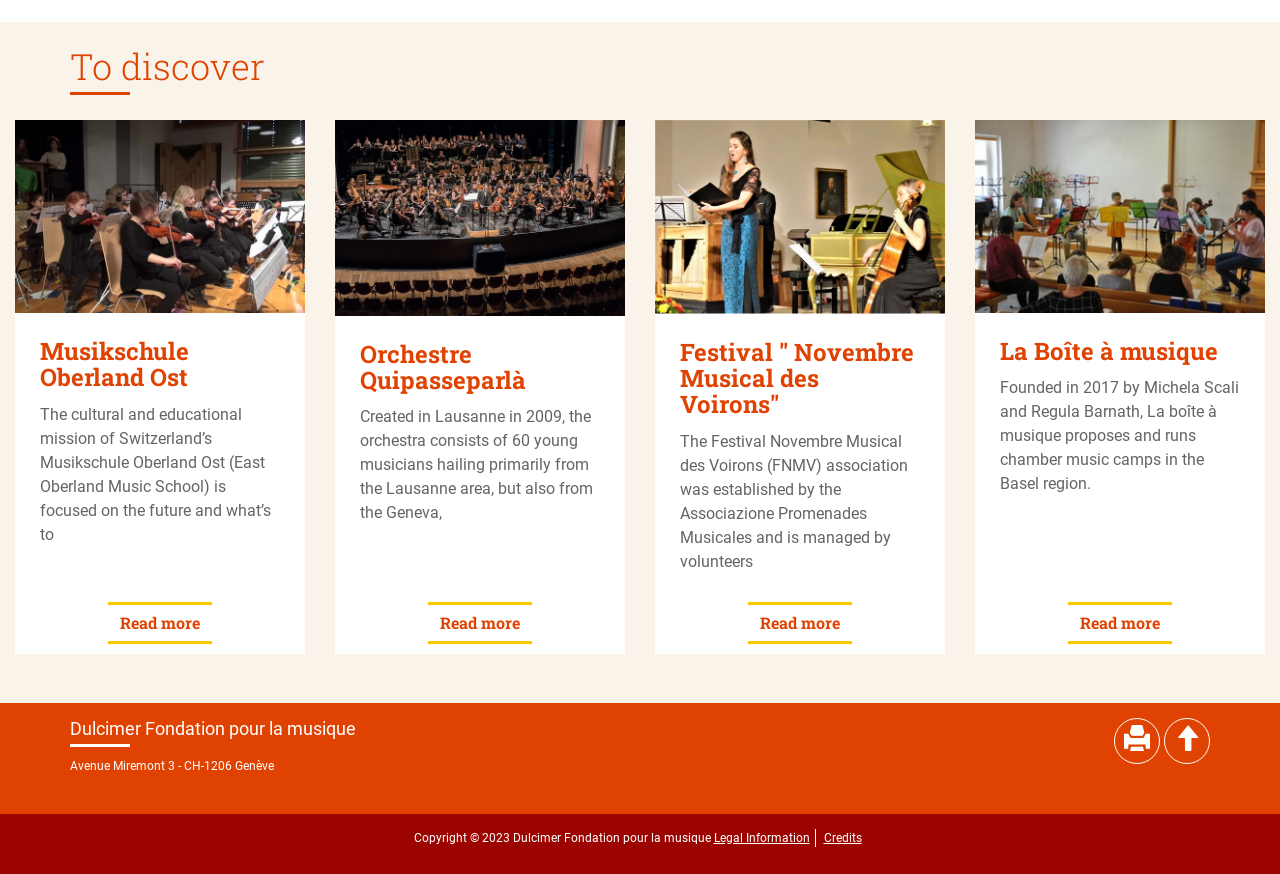Examine the image and give a thorough answer to the following question:
How many young musicians are in the Orchestre Quipasseparlà?

The number of young musicians in the Orchestre Quipasseparlà can be inferred from the StaticText element that describes the orchestra, which states that it consists of 60 young musicians.